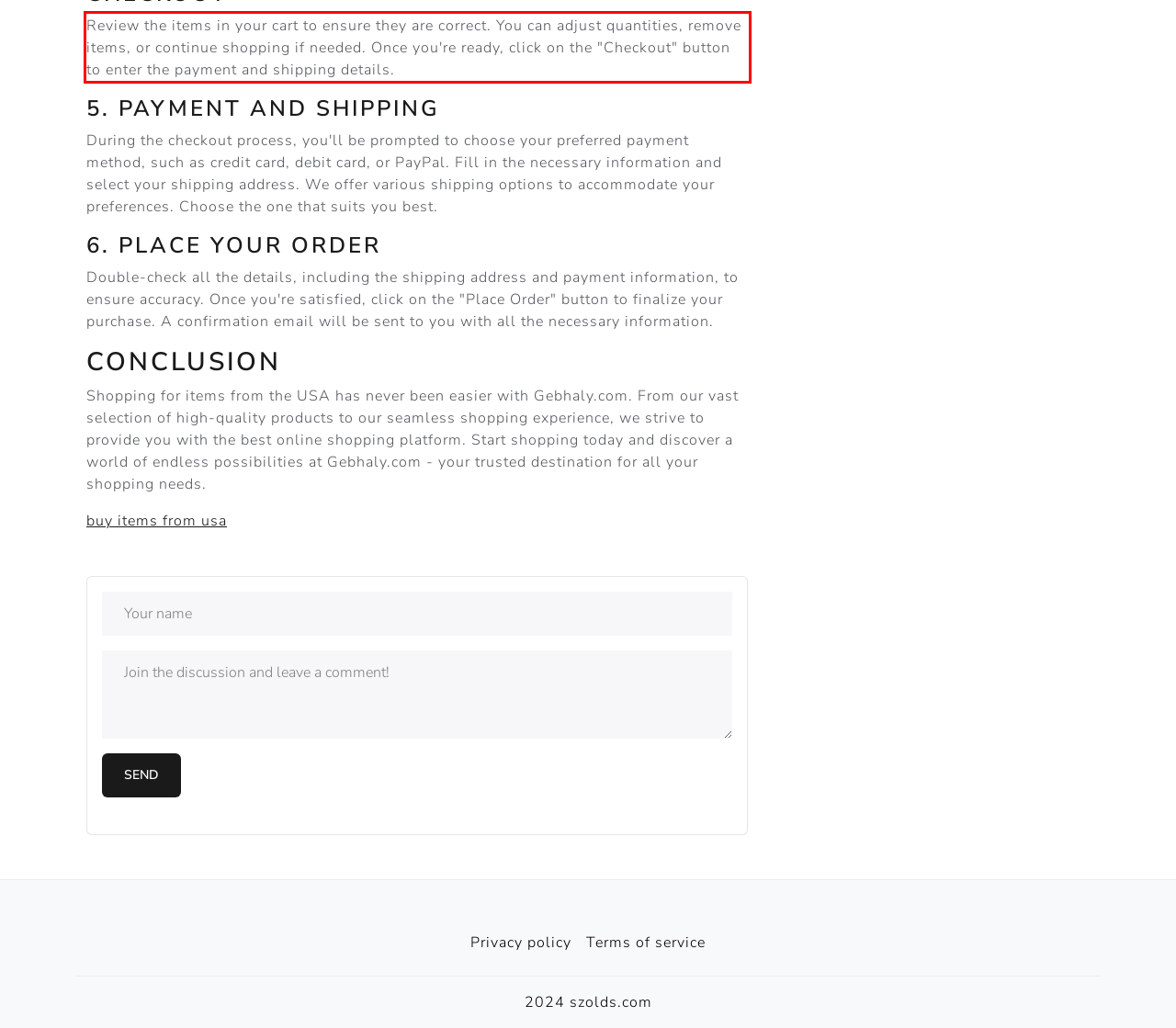Analyze the red bounding box in the provided webpage screenshot and generate the text content contained within.

Review the items in your cart to ensure they are correct. You can adjust quantities, remove items, or continue shopping if needed. Once you're ready, click on the "Checkout" button to enter the payment and shipping details.